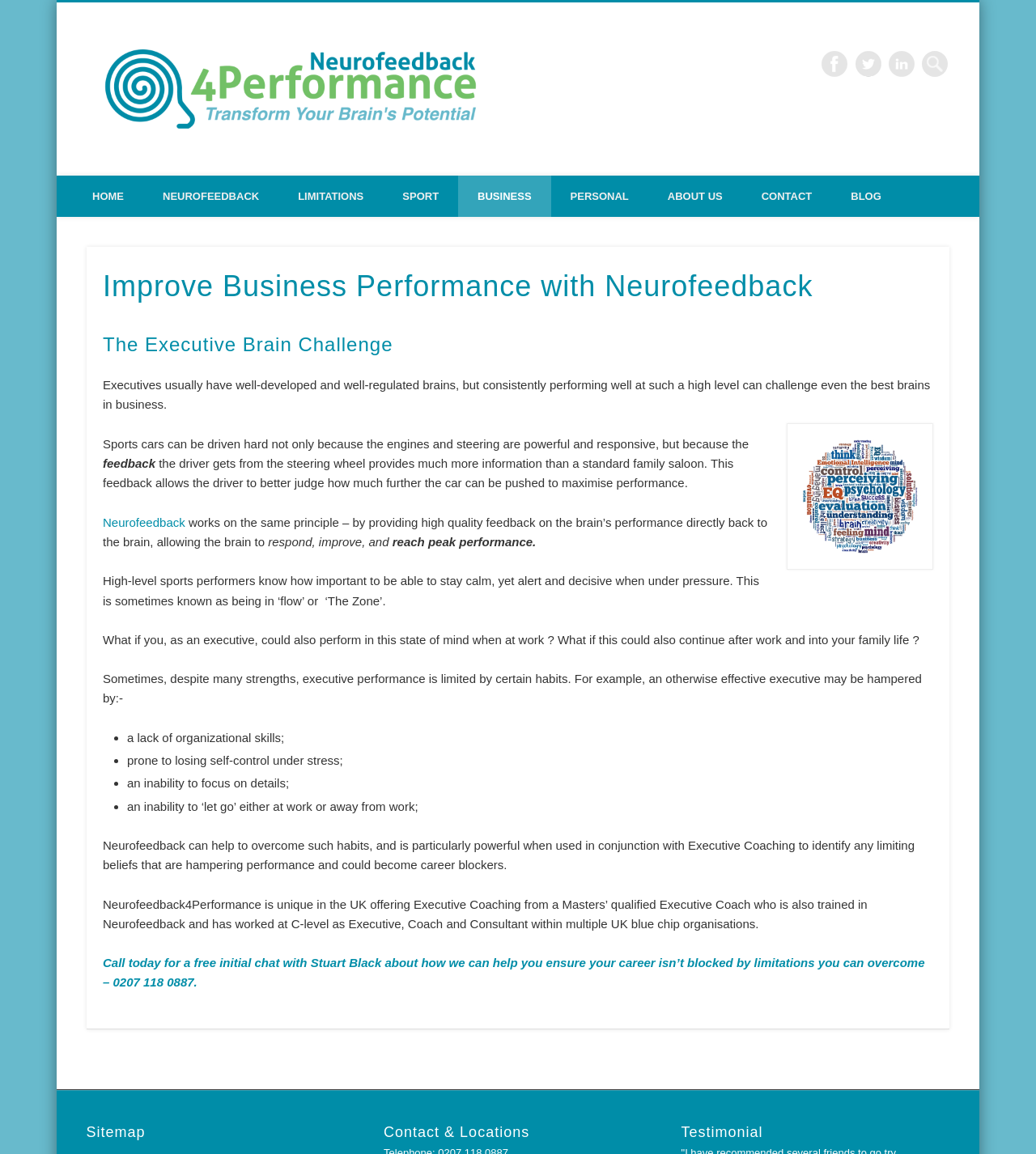Please locate the bounding box coordinates of the region I need to click to follow this instruction: "Learn about Neurofeedback".

[0.099, 0.446, 0.179, 0.458]